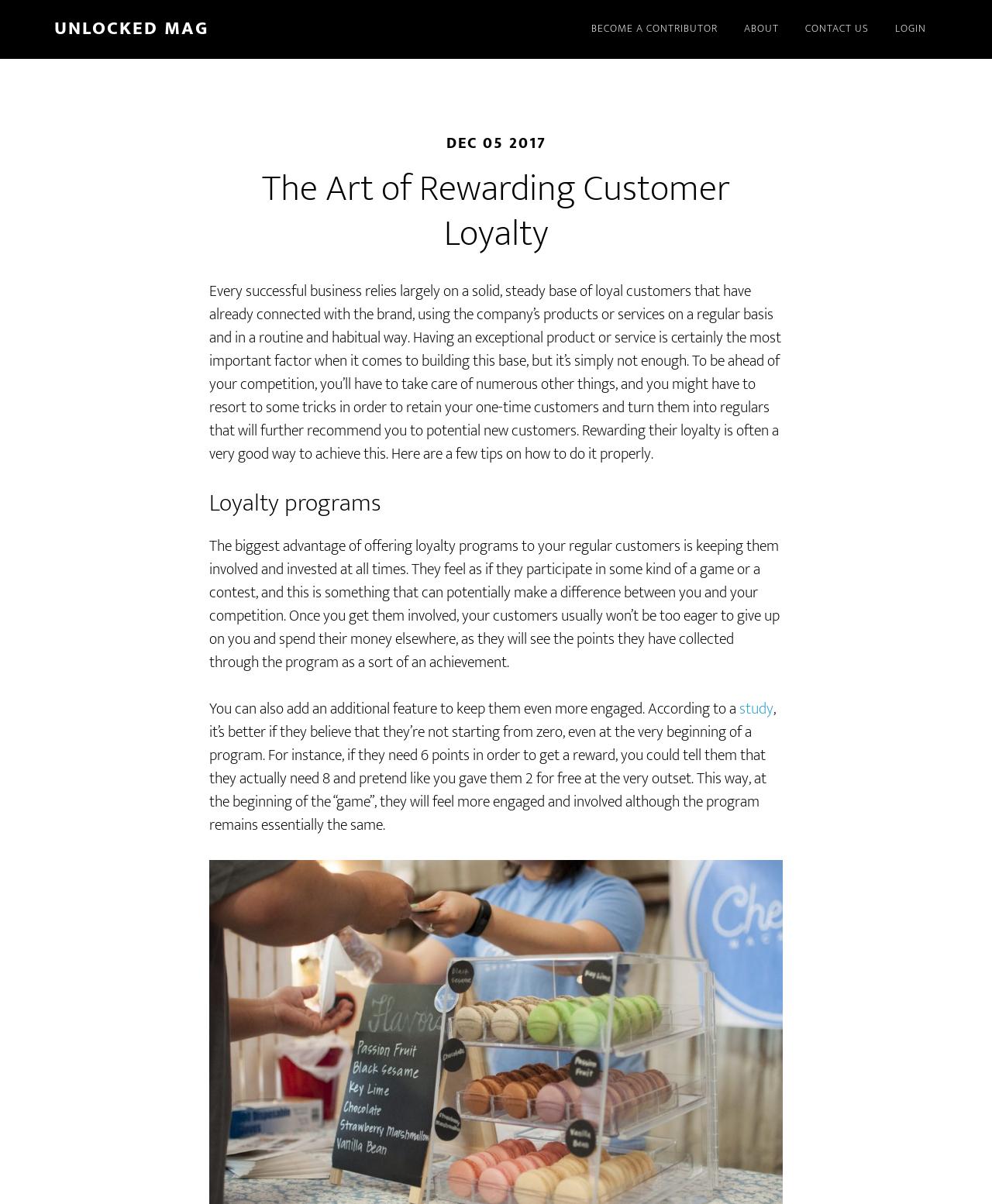Give a one-word or short phrase answer to the question: 
What can be added to loyalty programs to keep customers engaged?

Additional features